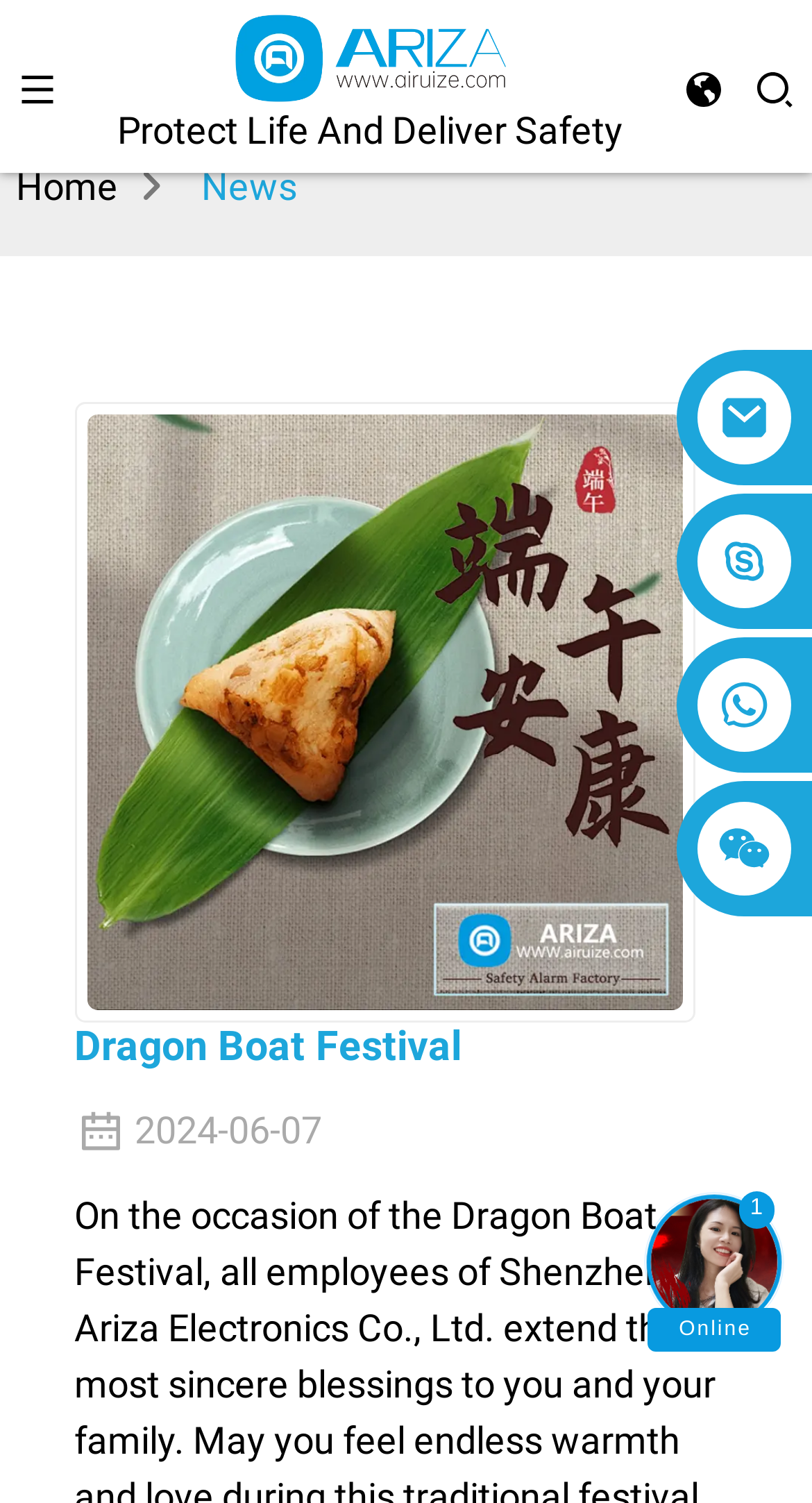Generate a thorough caption that explains the contents of the webpage.

The webpage is about news and updates on electronics from Shezhen Ariza Electronic Co., Limited. At the top left, there is a small image. Below it, there is a prominent link "658251fah5 Protect Life And Deliver Safety" with an accompanying image on its right side. 

To the right of the link, there are three small images aligned horizontally. Below these images, there is a larger image. 

On the right side of the page, there are three identical images stacked vertically, each accompanied by a link with an email address or a phone number. 

In the middle of the page, there is a navigation menu with links to "Home" and "News". The "News" link is currently focused. Below the navigation menu, there is a section about the Dragon Boat Festival, featuring an image, a heading, and a static text with the date "2024-06-07". 

At the bottom right of the page, there is a static text "Online".